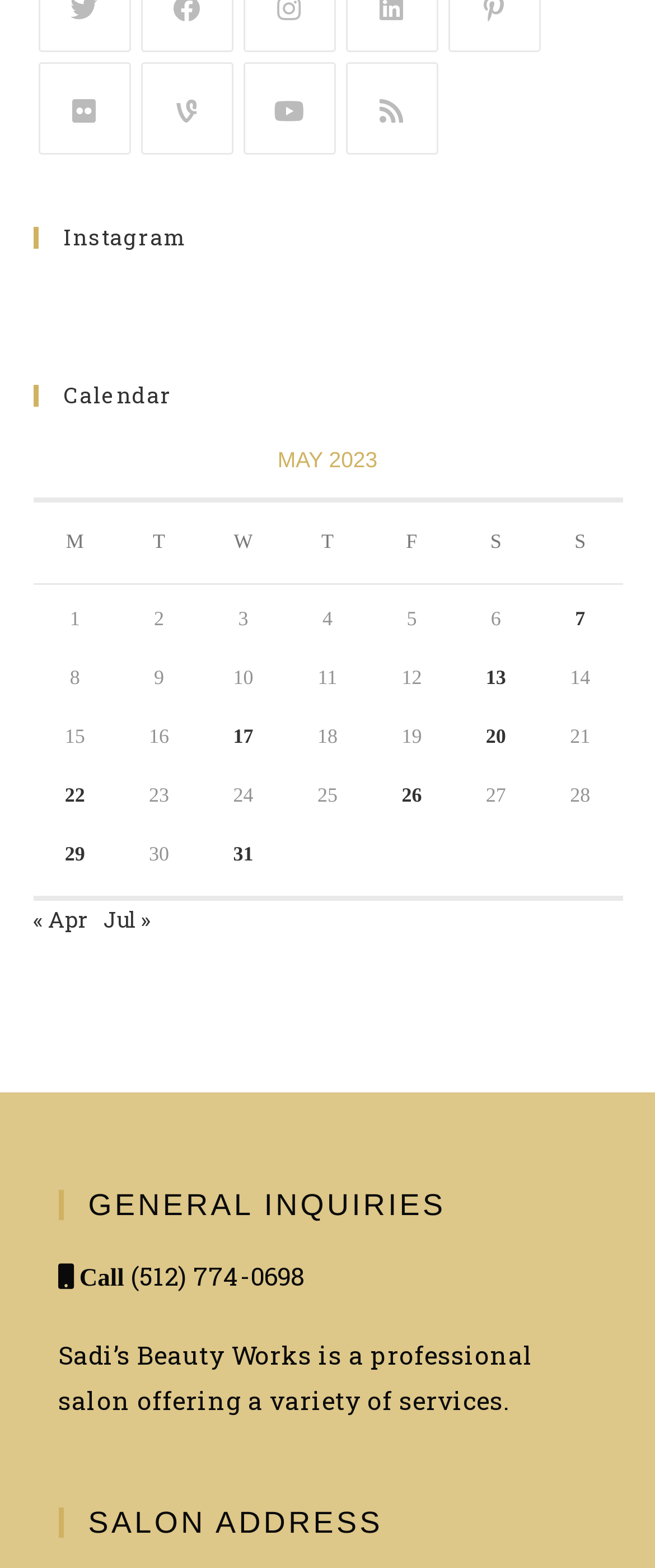Pinpoint the bounding box coordinates of the clickable element needed to complete the instruction: "Read the post published on May 7, 2023". The coordinates should be provided as four float numbers between 0 and 1: [left, top, right, bottom].

[0.821, 0.373, 0.95, 0.411]